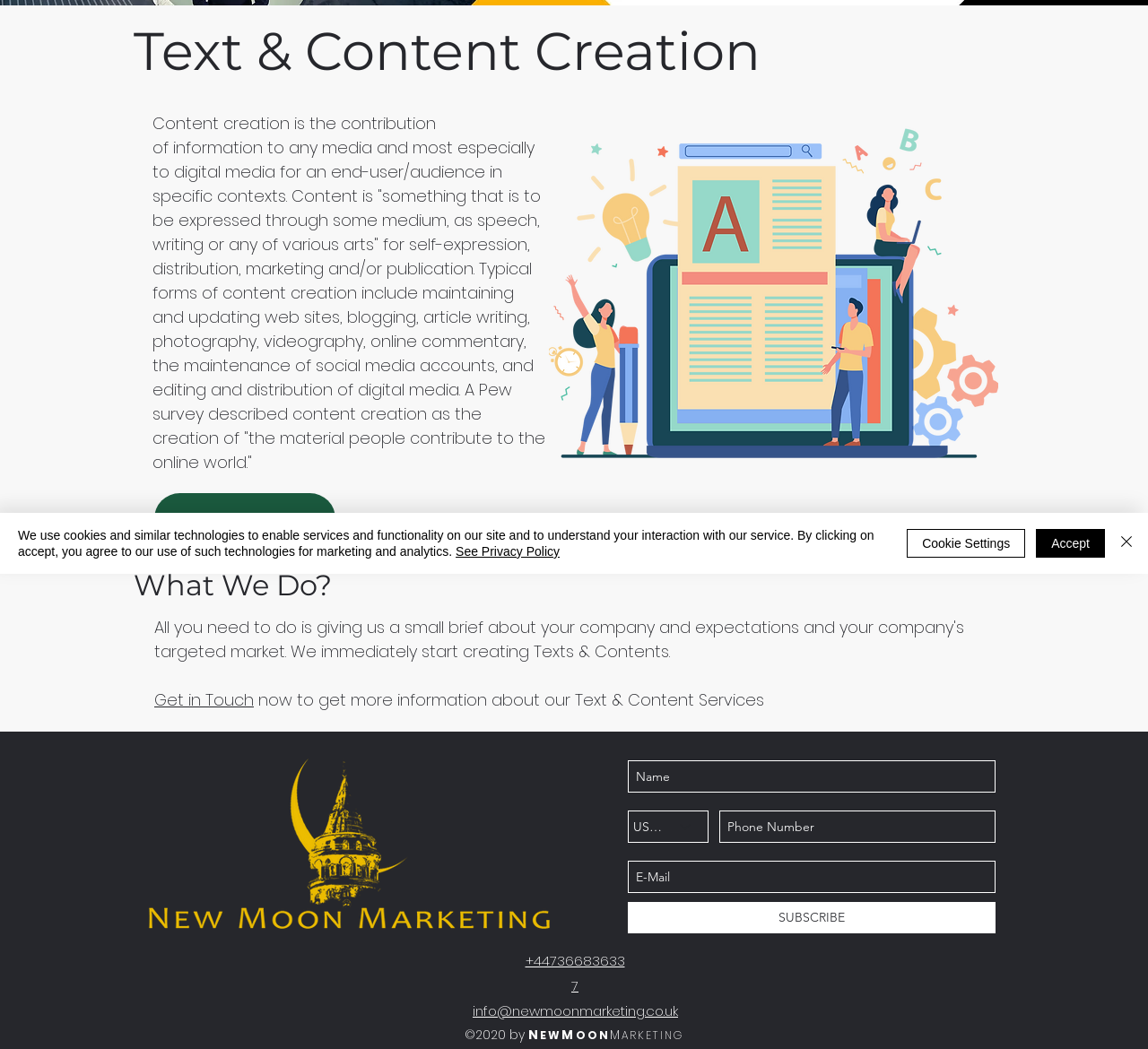Please determine the bounding box coordinates for the UI element described here. Use the format (top-left x, top-left y, bottom-right x, bottom-right y) with values bounded between 0 and 1: Get in Touch

[0.134, 0.656, 0.221, 0.678]